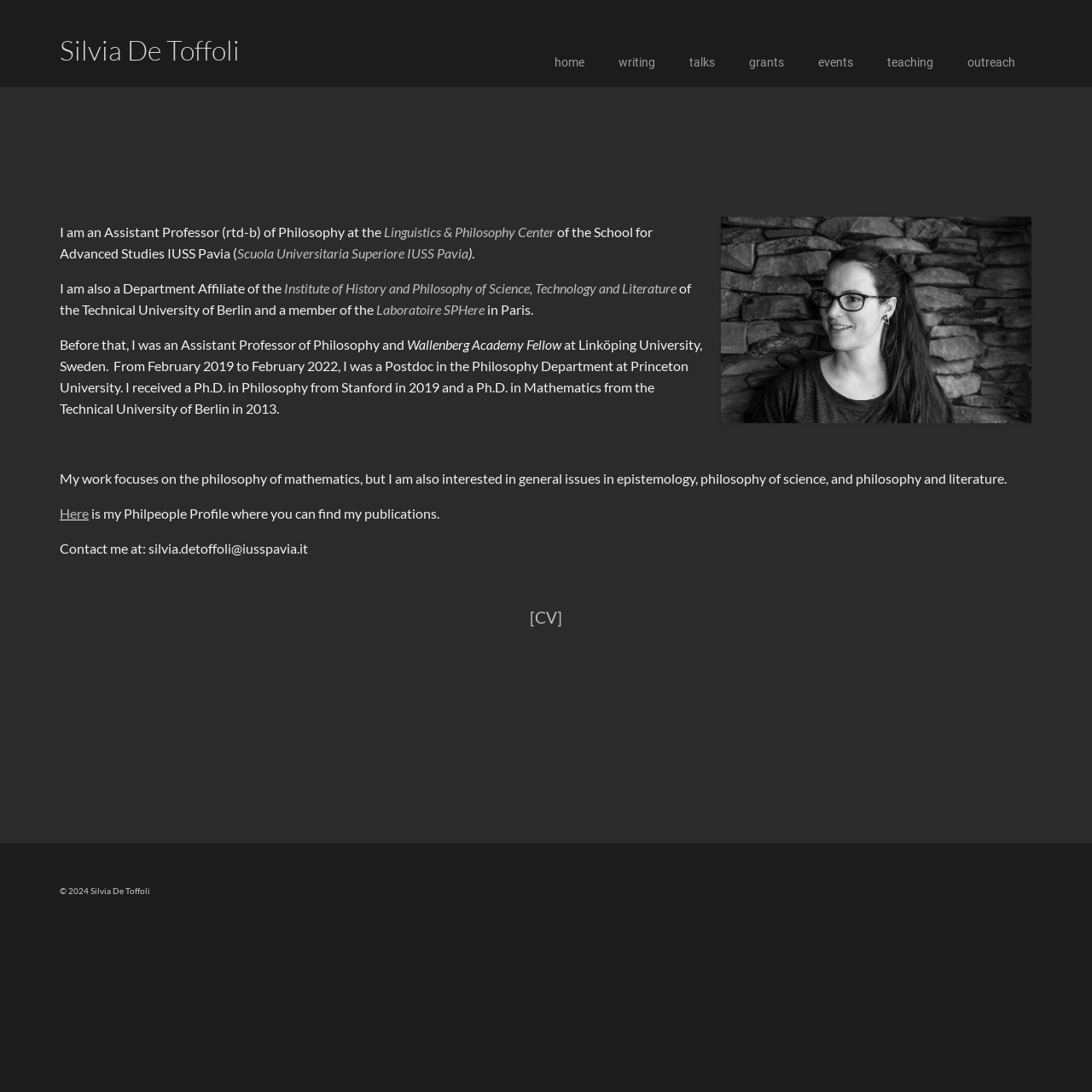Could you locate the bounding box coordinates for the section that should be clicked to accomplish this task: "download CV".

[0.485, 0.558, 0.515, 0.573]